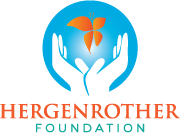What is the shape of the background behind the butterfly?
Carefully analyze the image and provide a thorough answer to the question.

The caption describes the background as a 'soft blue circular background', indicating that the shape is circular.